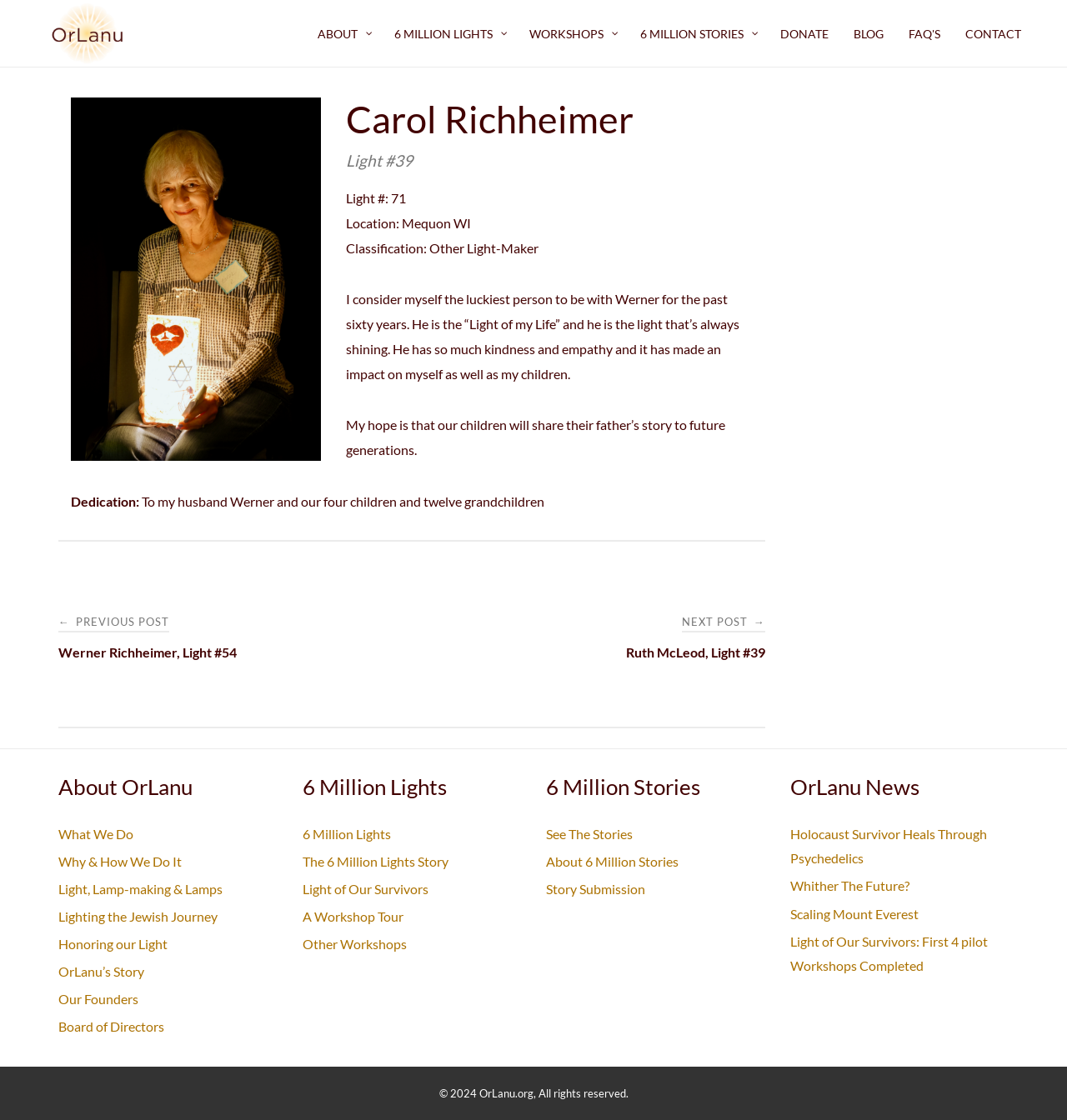Answer the question using only a single word or phrase: 
How many grandchildren does Werner have?

Twelve